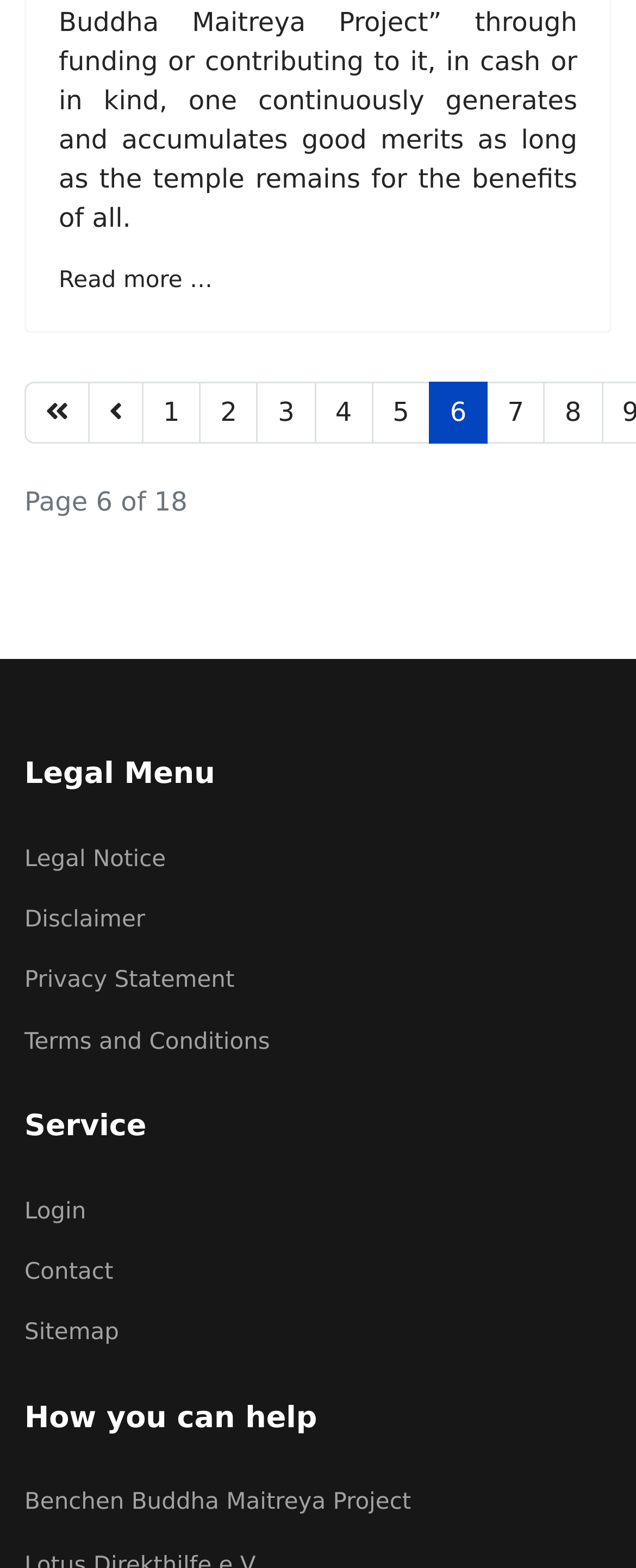Reply to the question with a single word or phrase:
What are the legal options available on the page?

Legal Notice, Disclaimer, Privacy Statement, Terms and Conditions